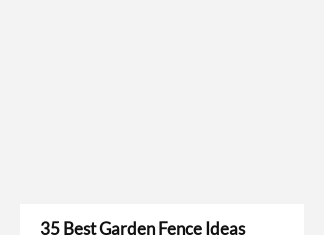Provide a comprehensive description of the image.

The image features a bold heading titled "35 Best Garden Fence Ideas," centered prominently at the top. This title suggests a curated list or article that showcases various creative and practical fencing options for gardens. The design emphasizes the importance of garden aesthetics and functionality, inviting readers to explore ideas that could enhance their outdoor spaces. The clean layout and striking font make the content visually appealing, likely aimed at gardening enthusiasts or homeowners looking to improve their garden boundaries. This title sets the stage for a detailed exploration of different fencing styles, materials, and design concepts.